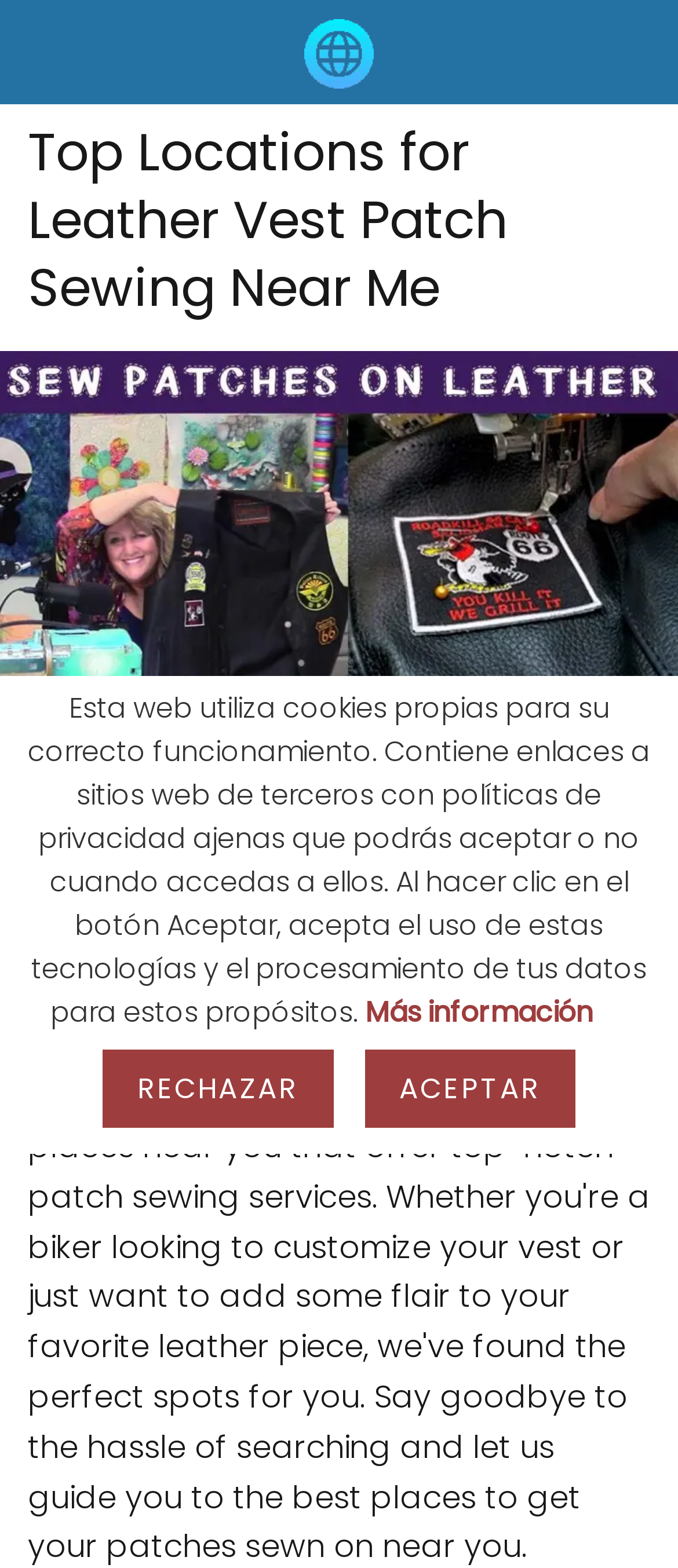Summarize the webpage comprehensively, mentioning all visible components.

The webpage is about finding top locations for leather vest patch sewing near the user's location. At the top, there is a heading that displays the title "Top Locations for Leather Vest Patch Sewing Near Me". Below the heading, there is a large image that spans the entire width of the page, likely a banner or a logo related to the topic.

On the top-right corner, there is a link with no text, possibly a navigation or a settings icon. Above the image, there is a static text block that informs users about the website's cookie policy and data processing. This text block is positioned near the top of the page, taking up a significant portion of the screen.

Below the text block, there are two buttons, "RECHAZAR" (Reject) and "ACEPTAR" (Accept), which are likely related to the cookie policy and data processing. The "RECHAZAR" button is positioned on the left, while the "ACEPTAR" button is on the right. There is also a link "Más información" (More information) located above the buttons, which may provide additional details about the website's policies.

Overall, the webpage appears to be a search or directory page for finding leather vest patch sewing services, with a focus on user privacy and data protection.